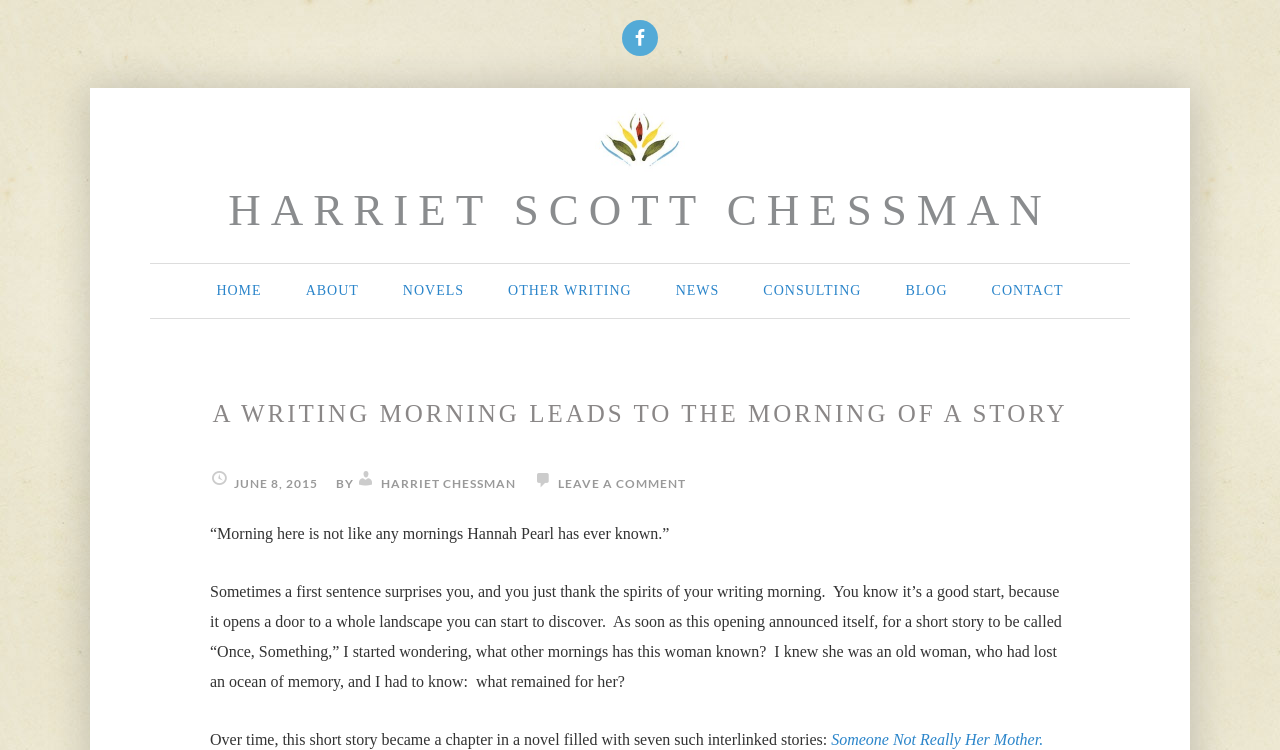Carefully examine the image and provide an in-depth answer to the question: What is the title of the novel?

The title of the novel can be found in the link 'Someone Not Really Her Mother.' which is located at the bottom of the main content section of the webpage.